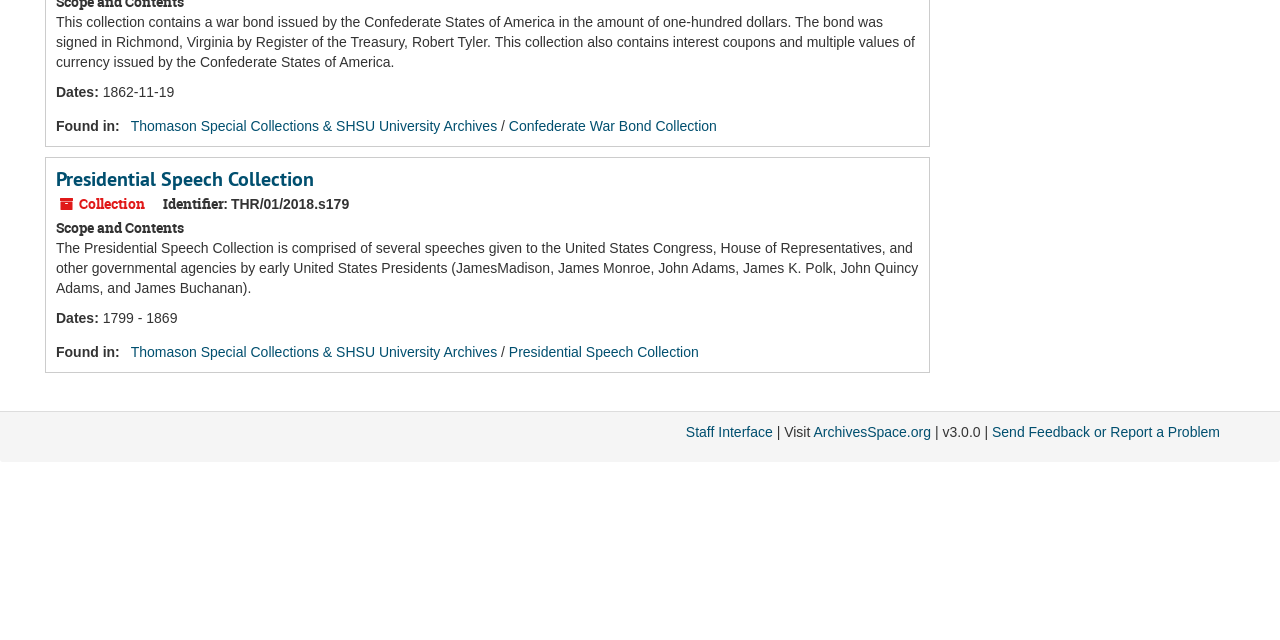Using the format (top-left x, top-left y, bottom-right x, bottom-right y), and given the element description, identify the bounding box coordinates within the screenshot: ArchivesSpace.org

[0.636, 0.662, 0.727, 0.687]